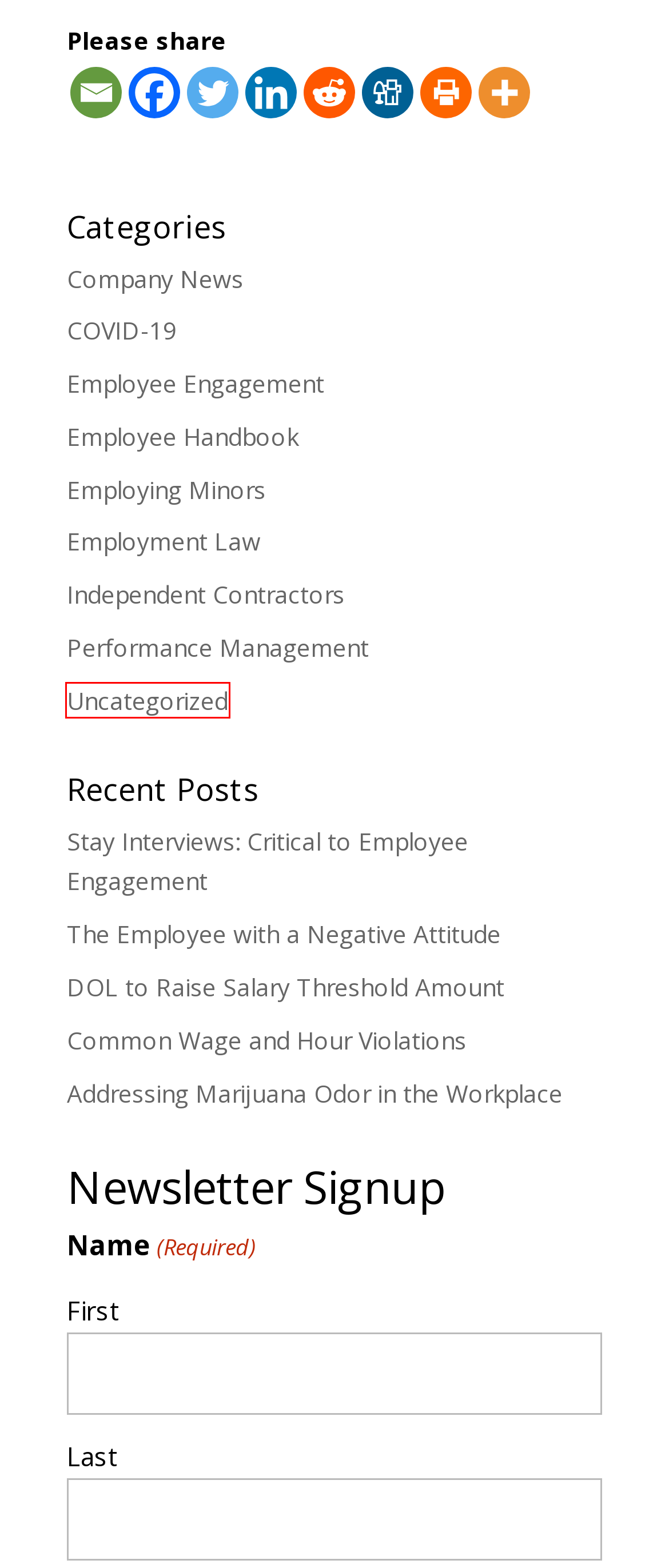You are presented with a screenshot of a webpage containing a red bounding box around a particular UI element. Select the best webpage description that matches the new webpage after clicking the element within the bounding box. Here are the candidates:
A. The Employee with a Negative Attitude
B. Performance Management Archives - Marzano Human Resource Consulting
C. Employment Law Archives - Marzano Human Resource Consulting
D. Common Wage and Hour Violations
E. Employee Handbook Archives - Marzano Human Resource Consulting
F. Employing Minors Archives - Marzano Human Resource Consulting
G. Independent Contractors Archives - Marzano Human Resource Consulting
H. Uncategorized Archives - Marzano Human Resource Consulting

H